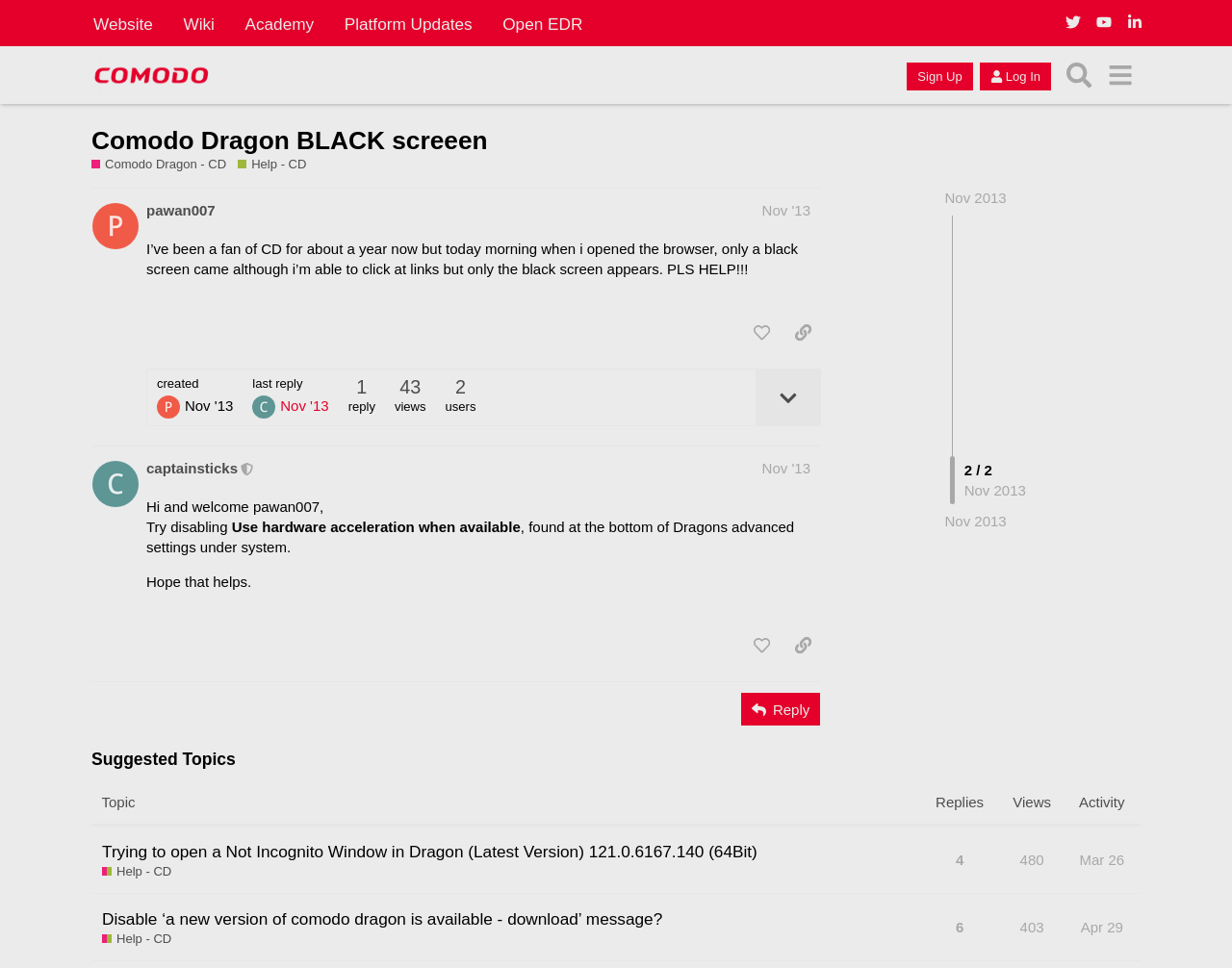Find the bounding box coordinates of the element to click in order to complete this instruction: "Click the Home link". The bounding box coordinates must be four float numbers between 0 and 1, denoted as [left, top, right, bottom].

None